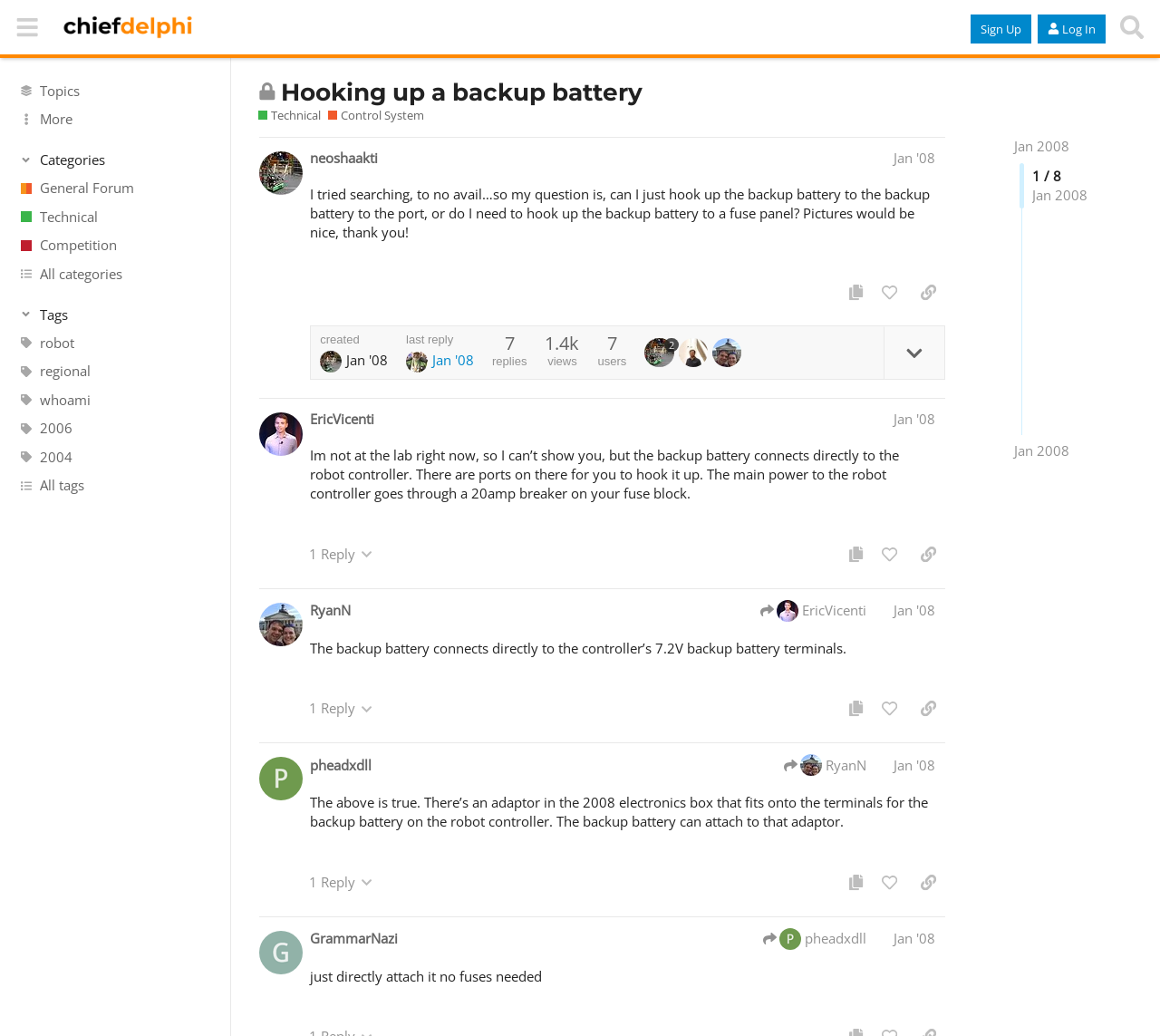Please determine the bounding box coordinates for the UI element described as: "whoami".

[0.0, 0.372, 0.199, 0.4]